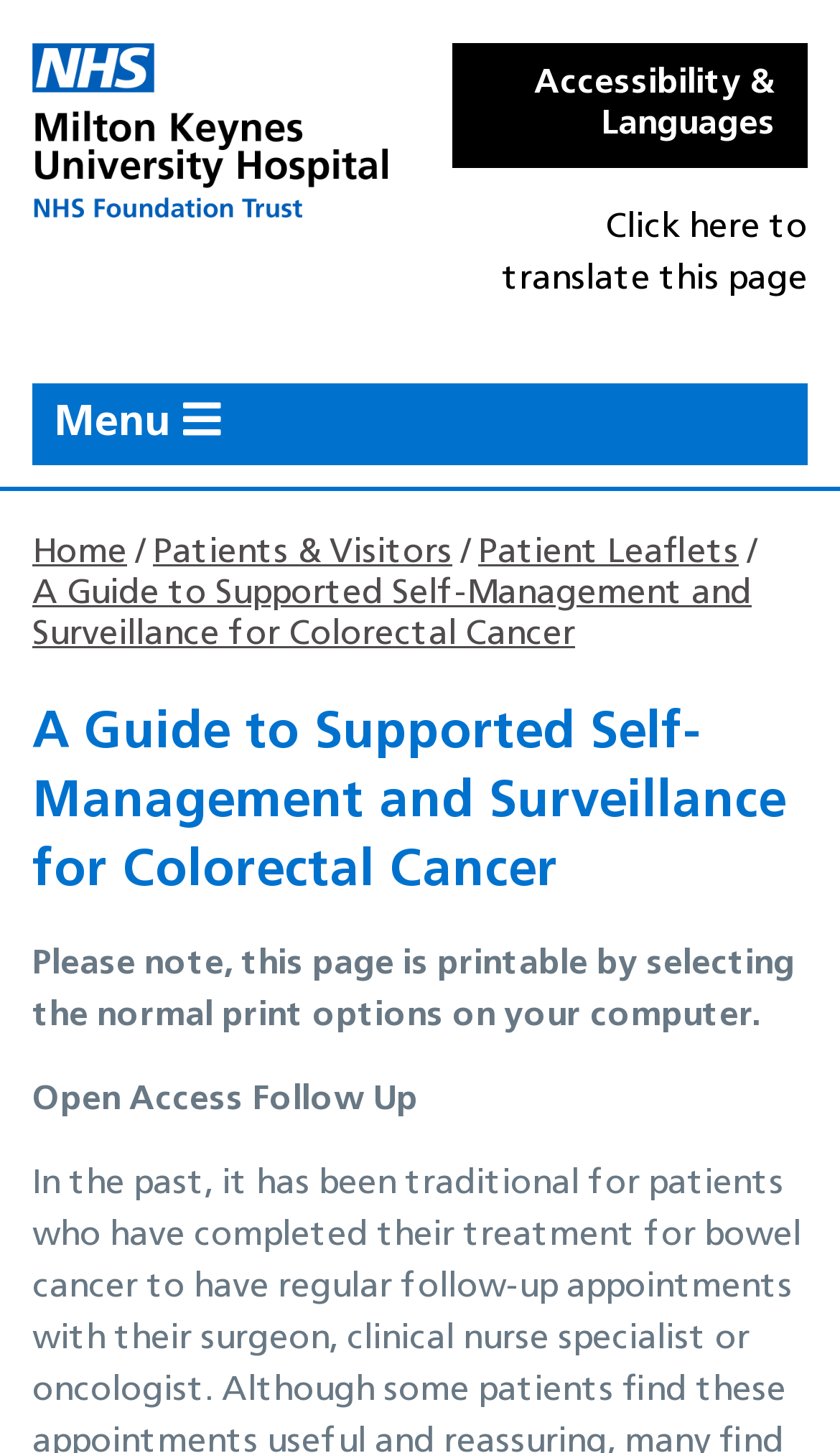Please answer the following question using a single word or phrase: 
What is the purpose of the 'Toggle Contrast' button?

To change the contrast of the webpage